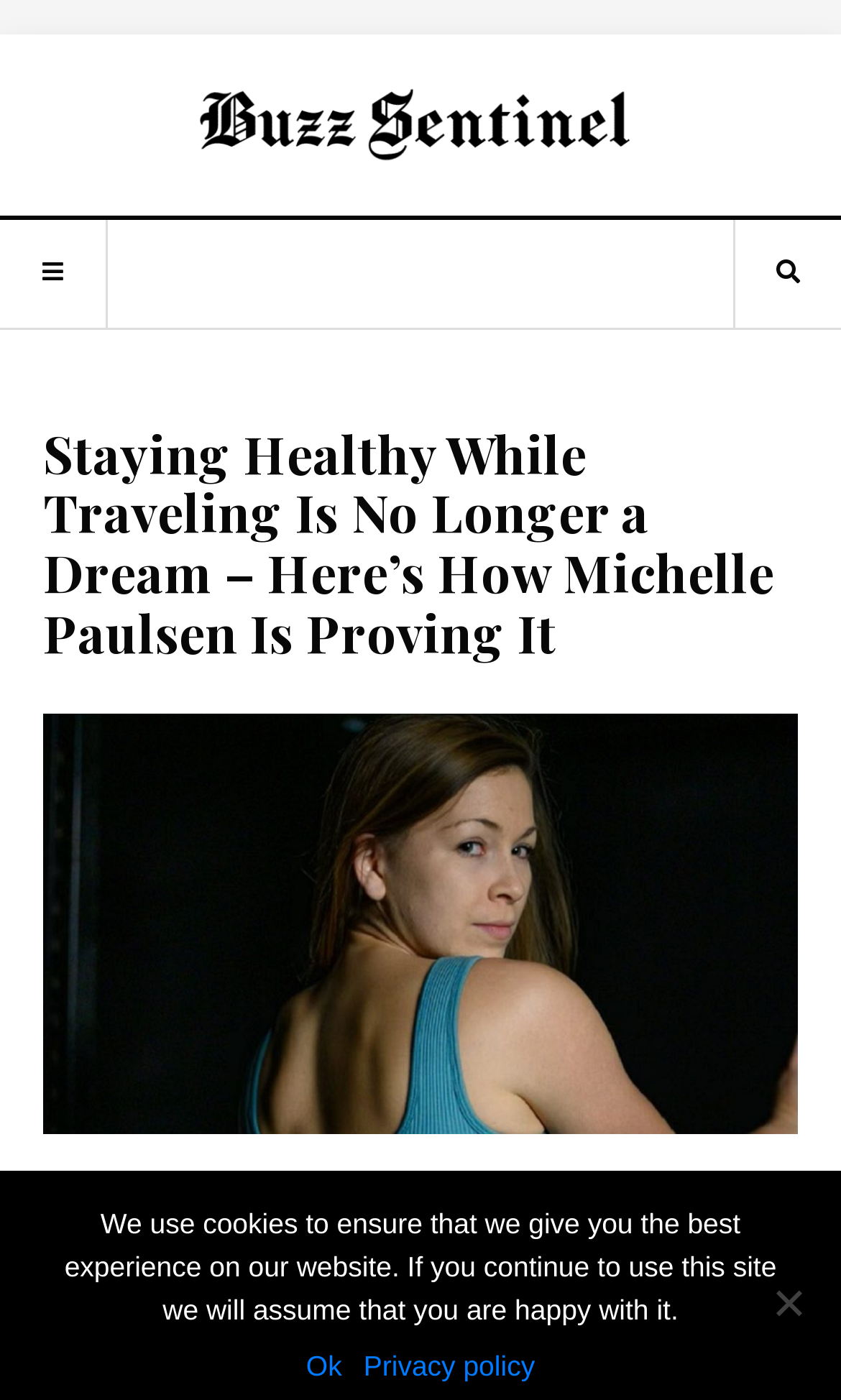For the element described, predict the bounding box coordinates as (top-left x, top-left y, bottom-right x, bottom-right y). All values should be between 0 and 1. Element description: Privacy policy

[0.432, 0.961, 0.636, 0.992]